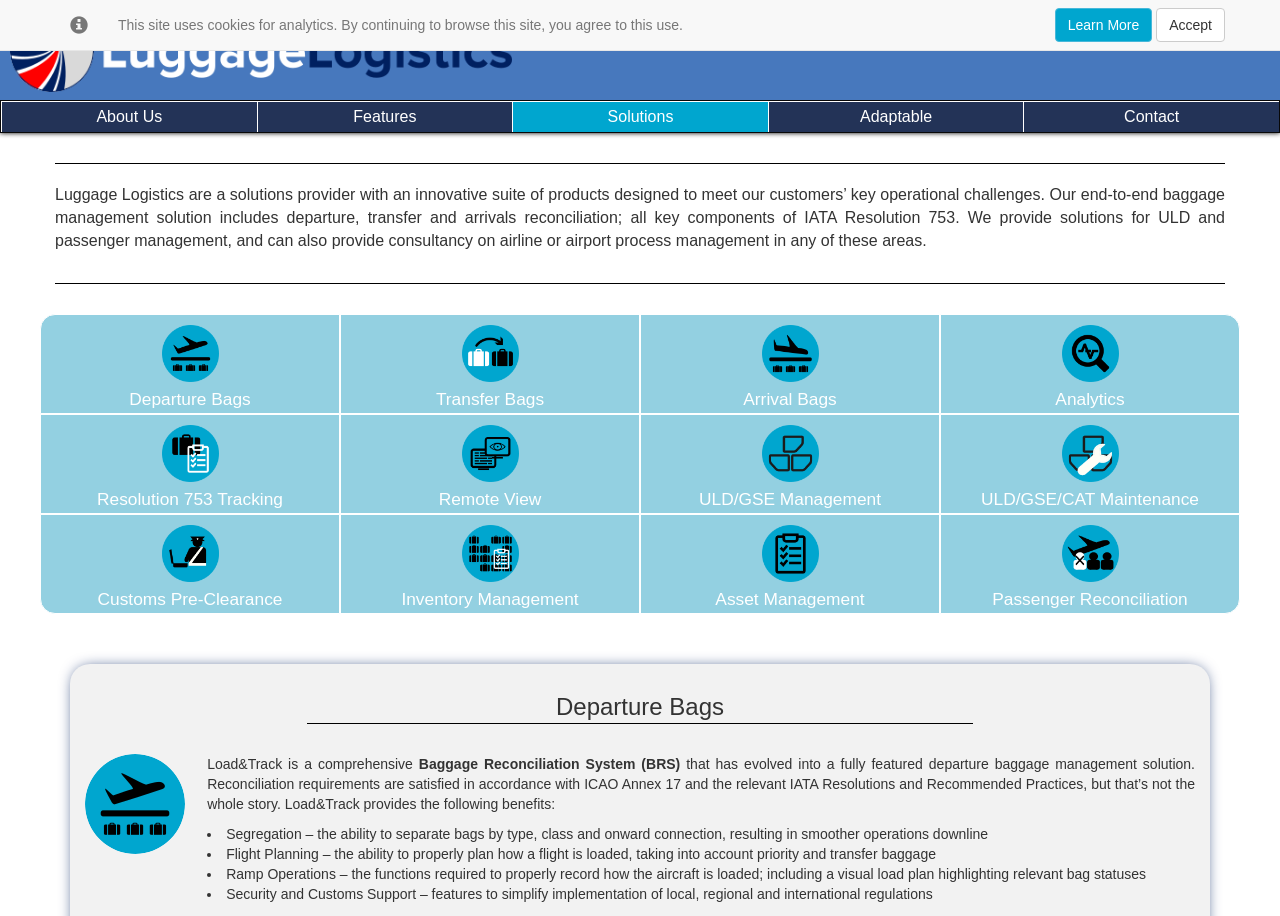Using the format (top-left x, top-left y, bottom-right x, bottom-right y), and given the element description, identify the bounding box coordinates within the screenshot: title="Website Hosted By LinkNow!&trade Media"

None